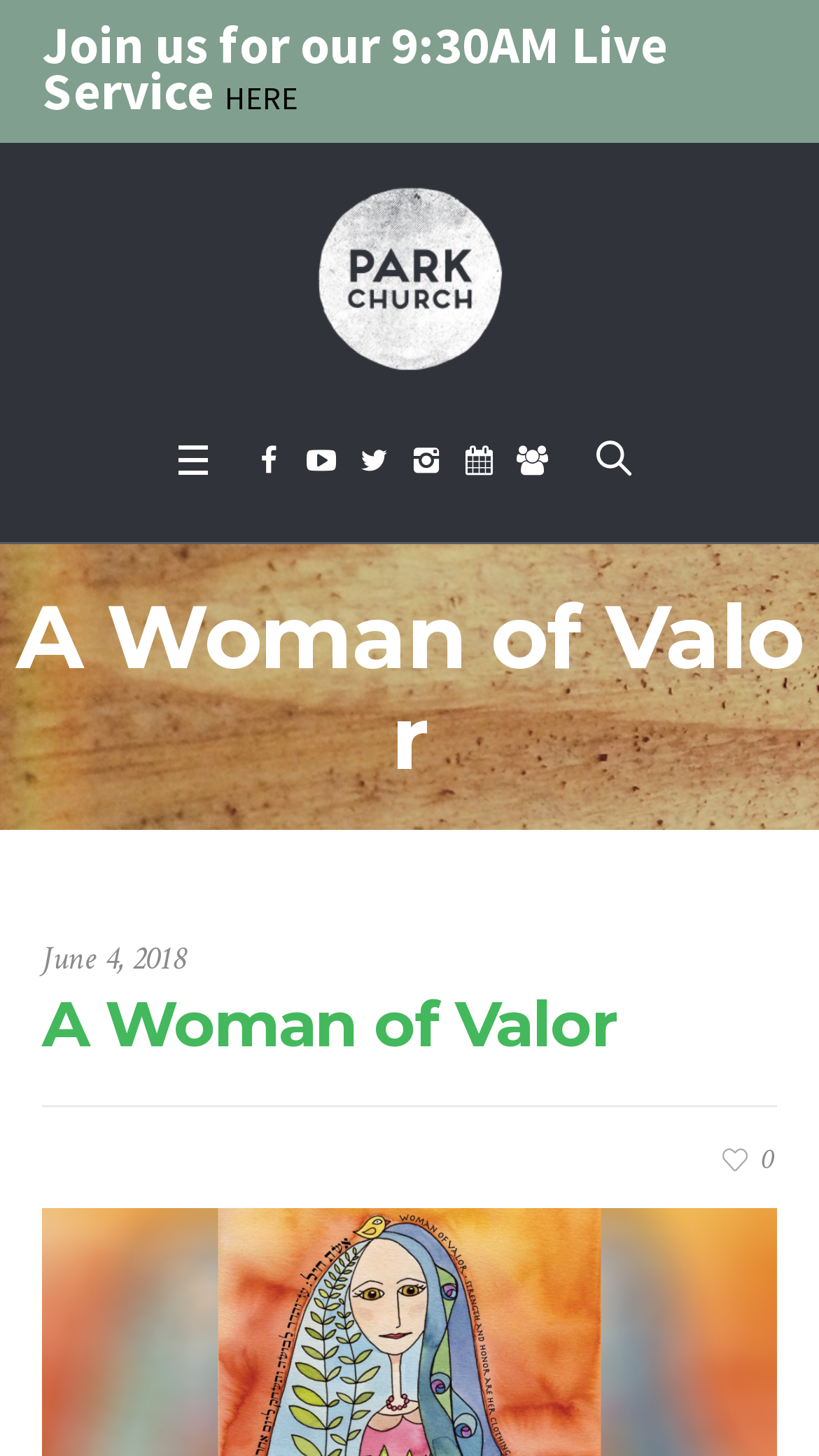How many social media links are there?
Look at the screenshot and respond with a single word or phrase.

6